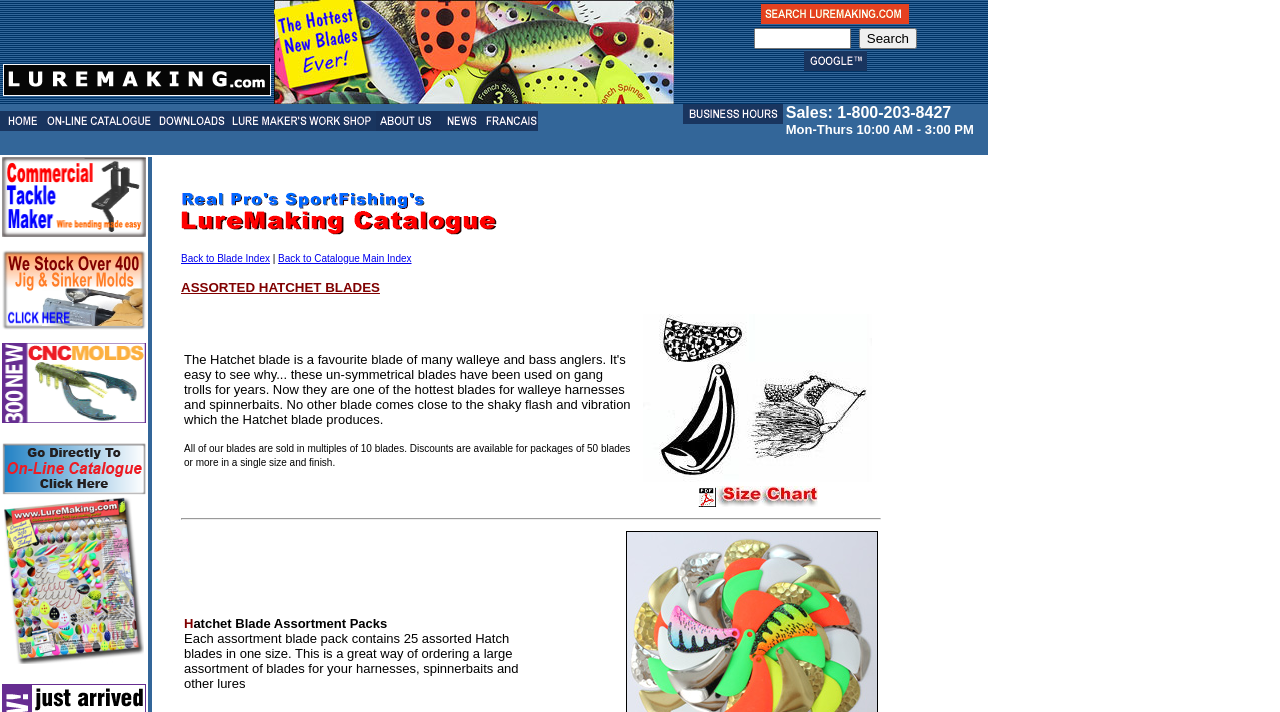Find the bounding box coordinates corresponding to the UI element with the description: "consoles Emulators". The coordinates should be formatted as [left, top, right, bottom], with values as floats between 0 and 1.

None